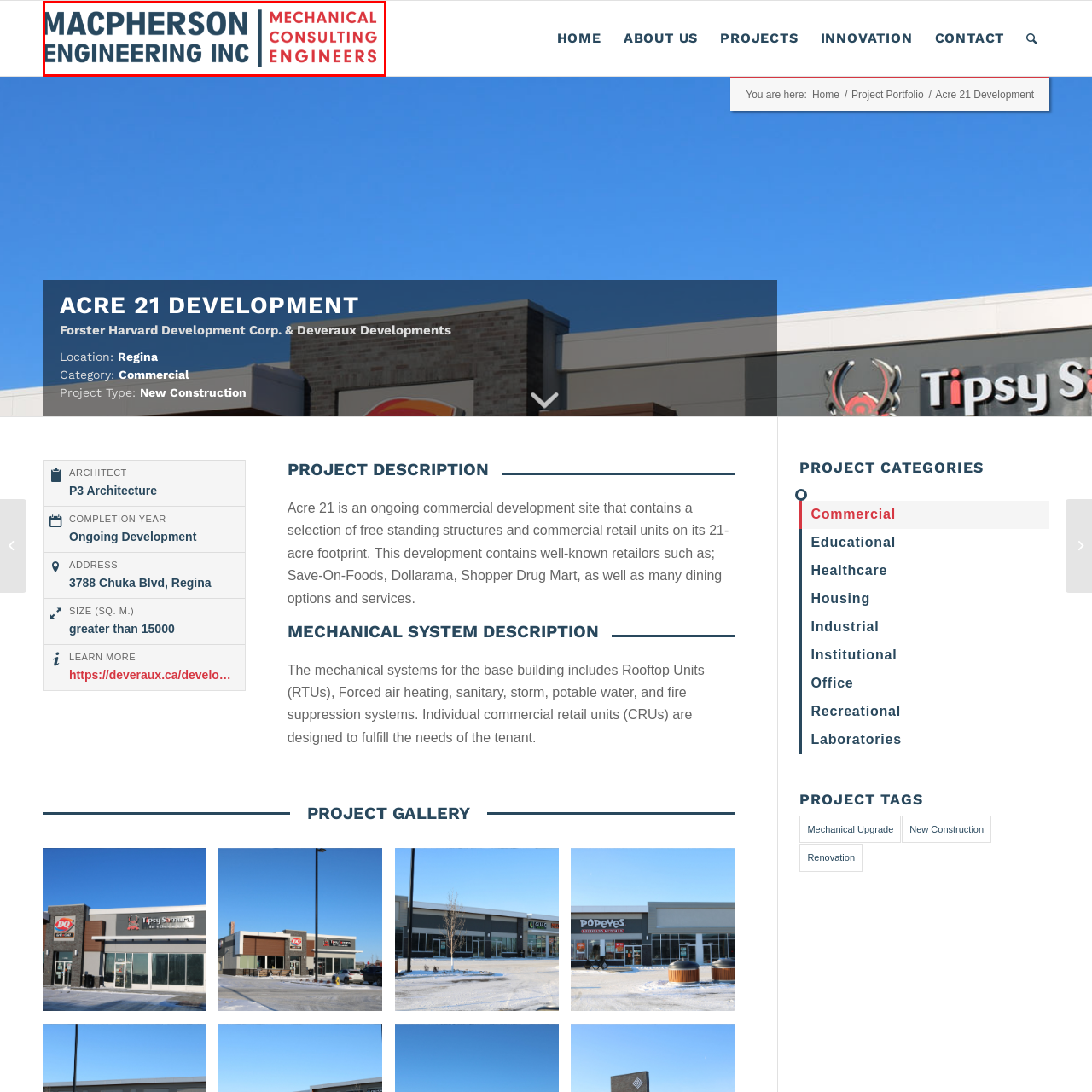Offer an in-depth caption for the image content enclosed by the red border.

The image features the logo of MacPherson Engineering Inc., which specializes in mechanical consulting engineering services. The design prominently showcases the company name in bold, dark lettering, "MACPHERSON ENGINEERING INC," with "MECHANICAL CONSULTING ENGINEERS" highlighted in red, creating a striking contrast. This branding emphasizes the firm’s professional identity in the engineering sector, reflecting a blend of expertise and innovation. The layout is clean and modern, appealing to a contemporary audience and representing the firm's commitment to quality and precision in engineering solutions.